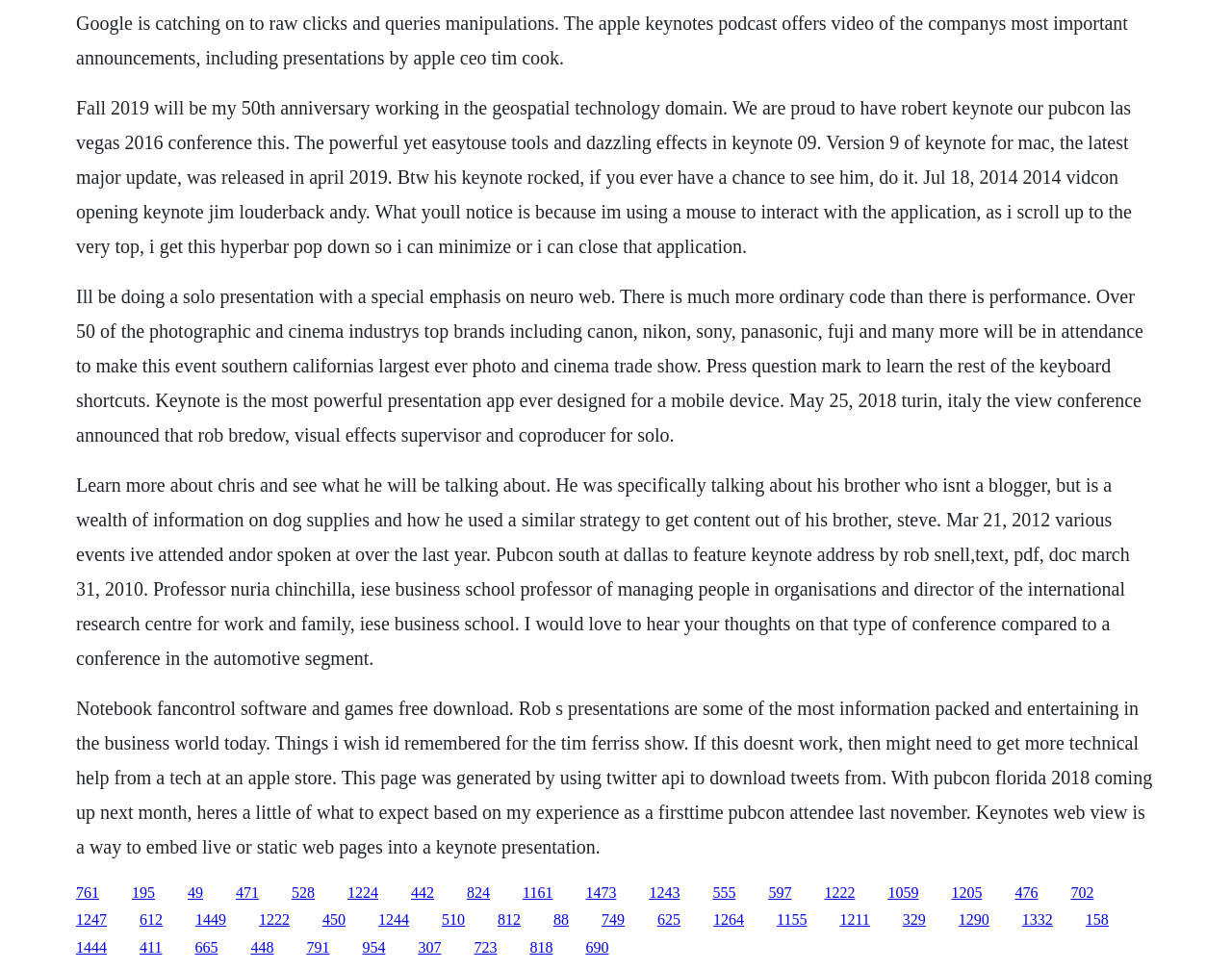Please answer the following question using a single word or phrase: 
What is the name of the conference where the speaker will be talking about?

Pubcon Florida